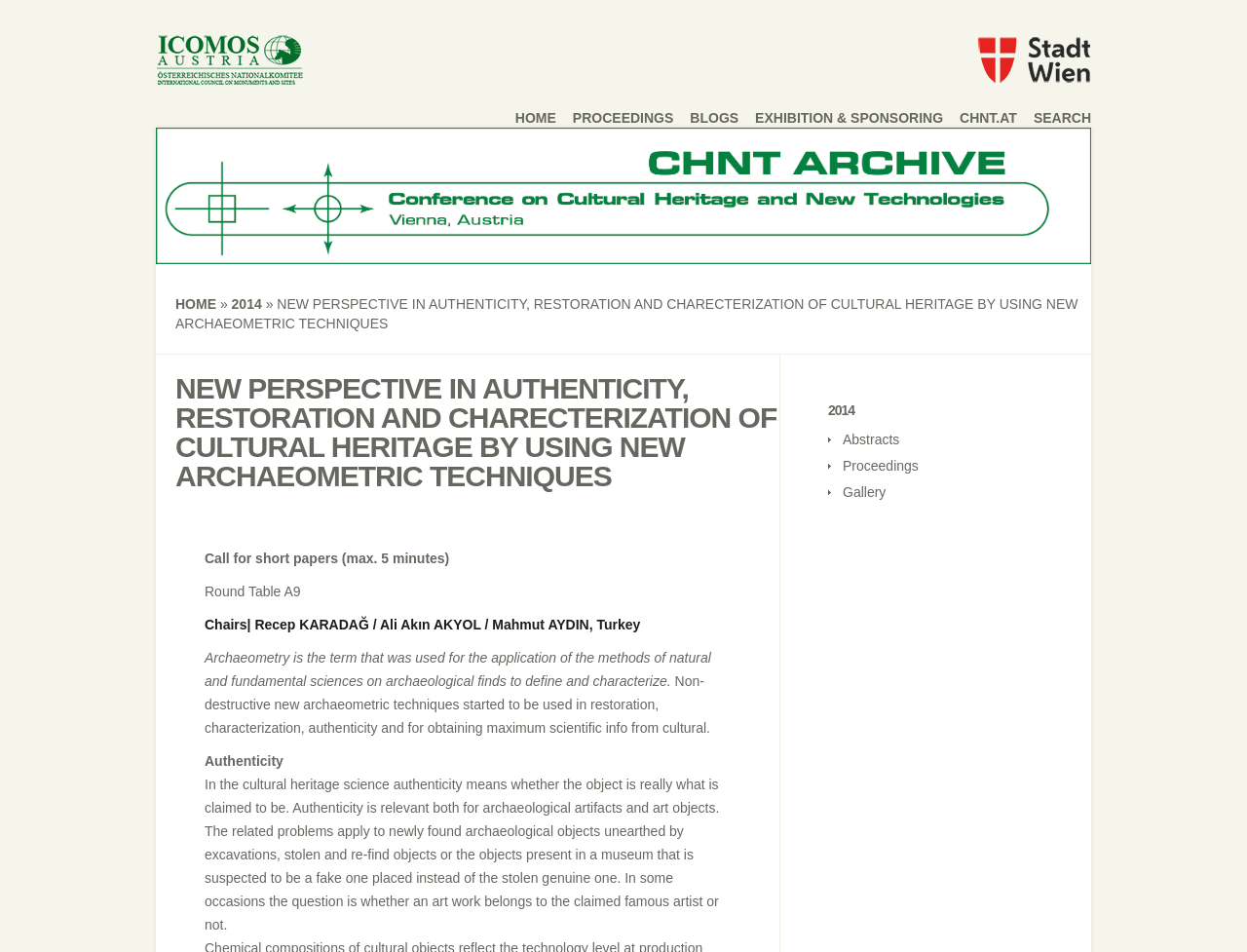Could you locate the bounding box coordinates for the section that should be clicked to accomplish this task: "Go to the HOME page".

[0.413, 0.114, 0.446, 0.134]